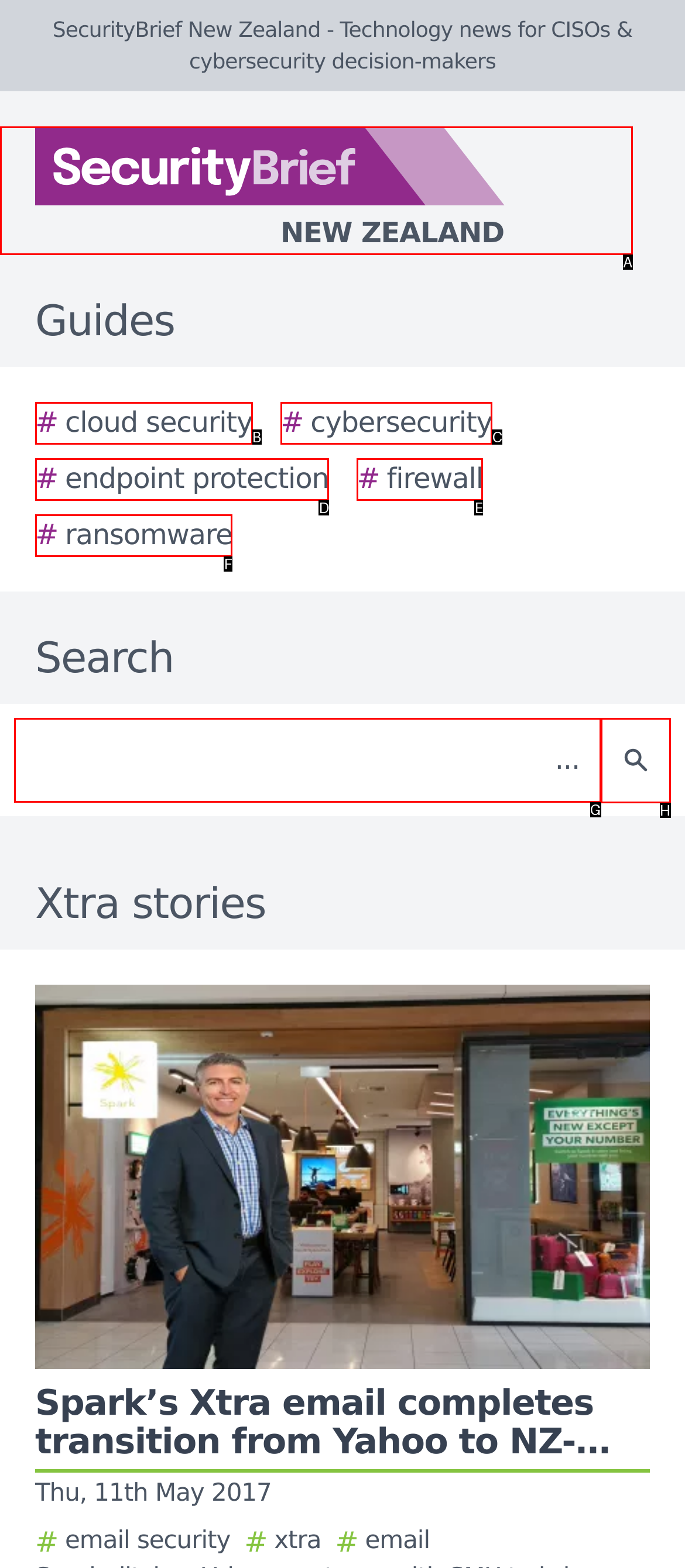Which HTML element should be clicked to complete the following task: Click on the Search button?
Answer with the letter corresponding to the correct choice.

H